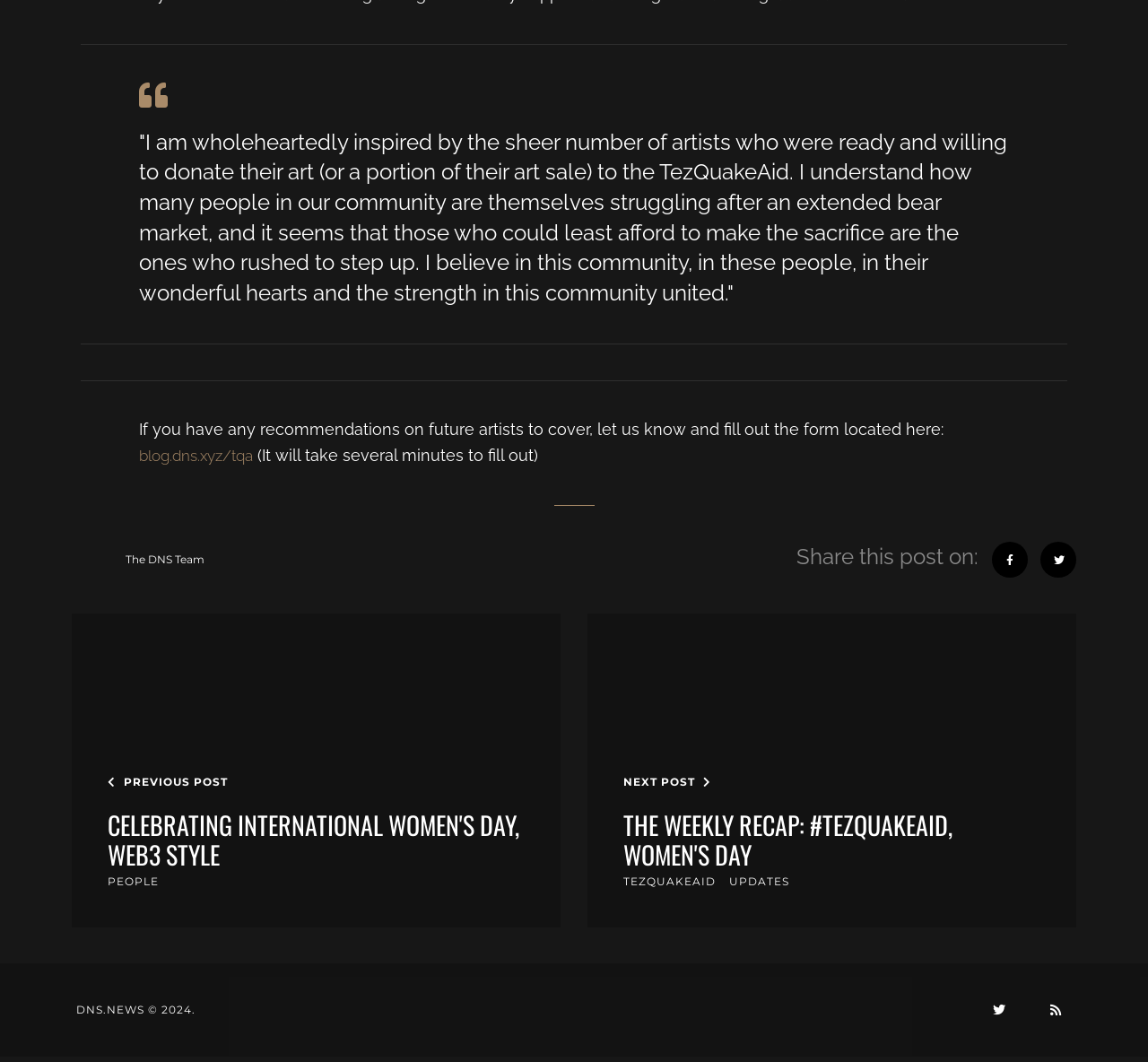Extract the bounding box coordinates for the HTML element that matches this description: "The DNS Team". The coordinates should be four float numbers between 0 and 1, i.e., [left, top, right, bottom].

[0.062, 0.515, 0.178, 0.549]